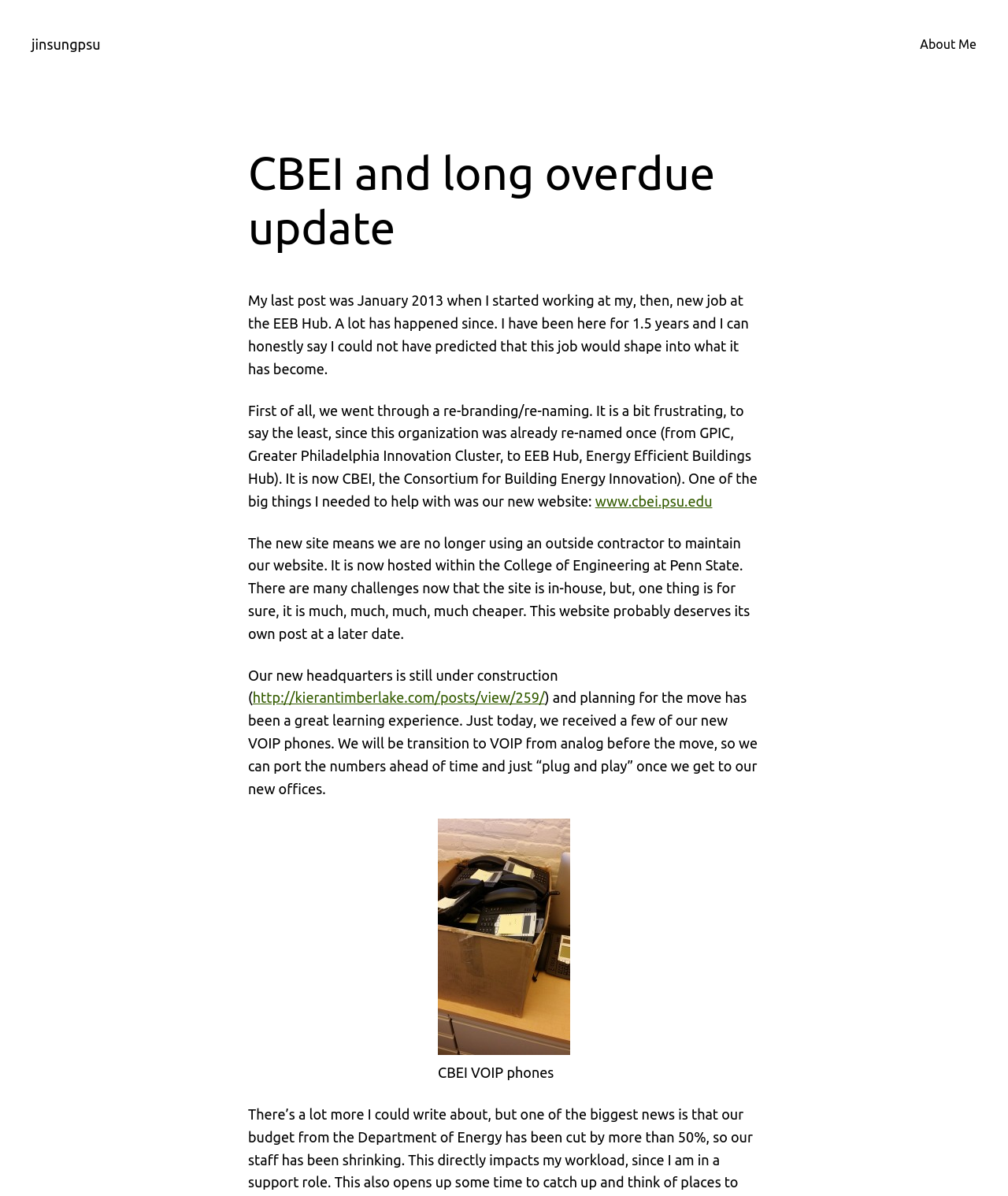Refer to the image and provide an in-depth answer to the question:
What is the author's new job location?

The author mentions that they started working at their new job at the EEB Hub, which is now rebranded as CBEI, the Consortium for Building Energy Innovation.